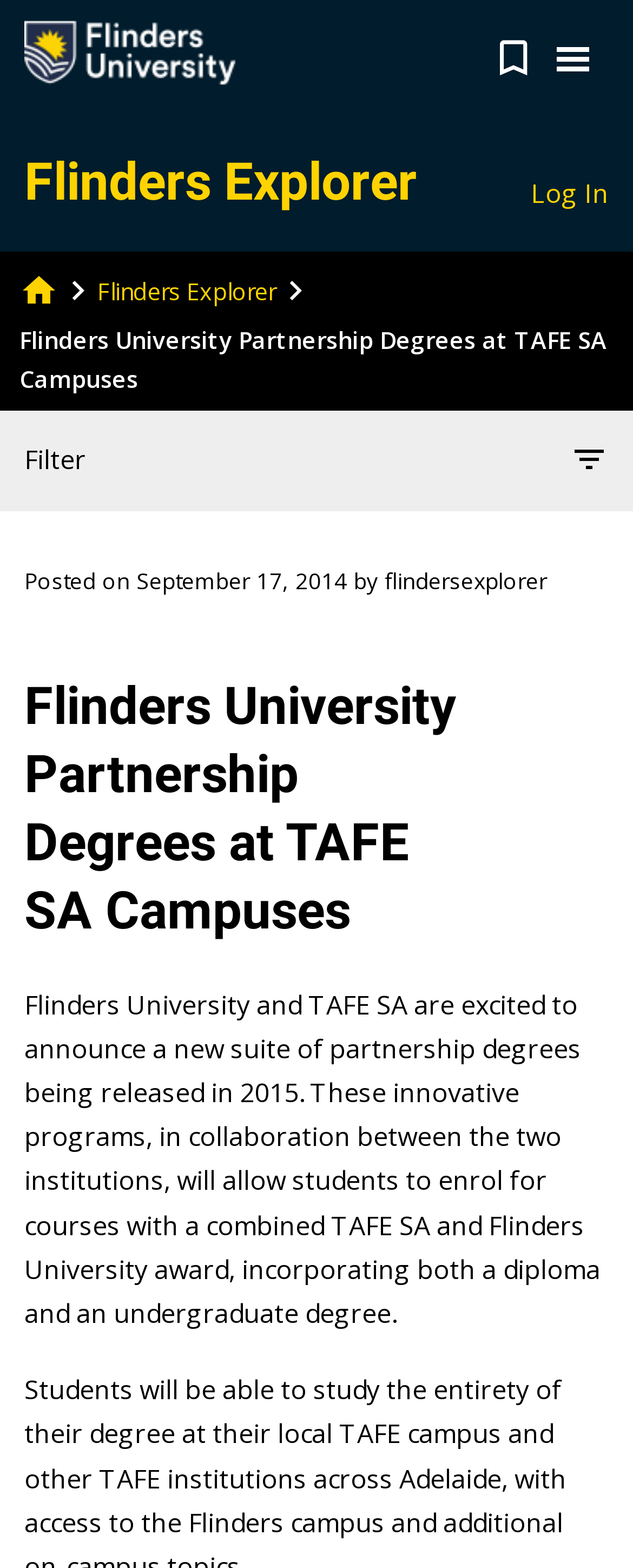Please determine the bounding box coordinates of the area that needs to be clicked to complete this task: 'Log In'. The coordinates must be four float numbers between 0 and 1, formatted as [left, top, right, bottom].

[0.838, 0.111, 0.962, 0.135]